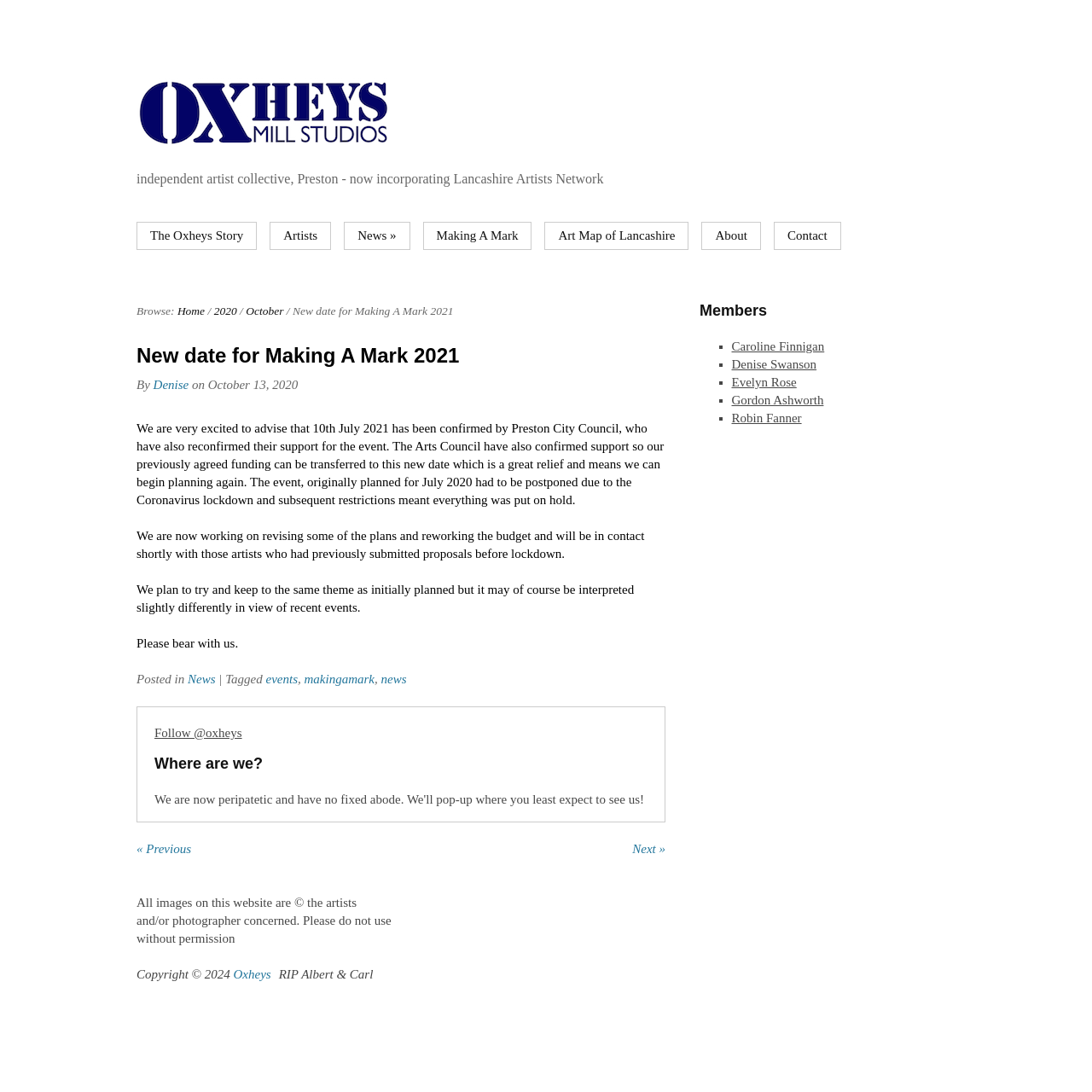Kindly determine the bounding box coordinates for the clickable area to achieve the given instruction: "Follow @oxheys on social media".

[0.141, 0.665, 0.222, 0.677]